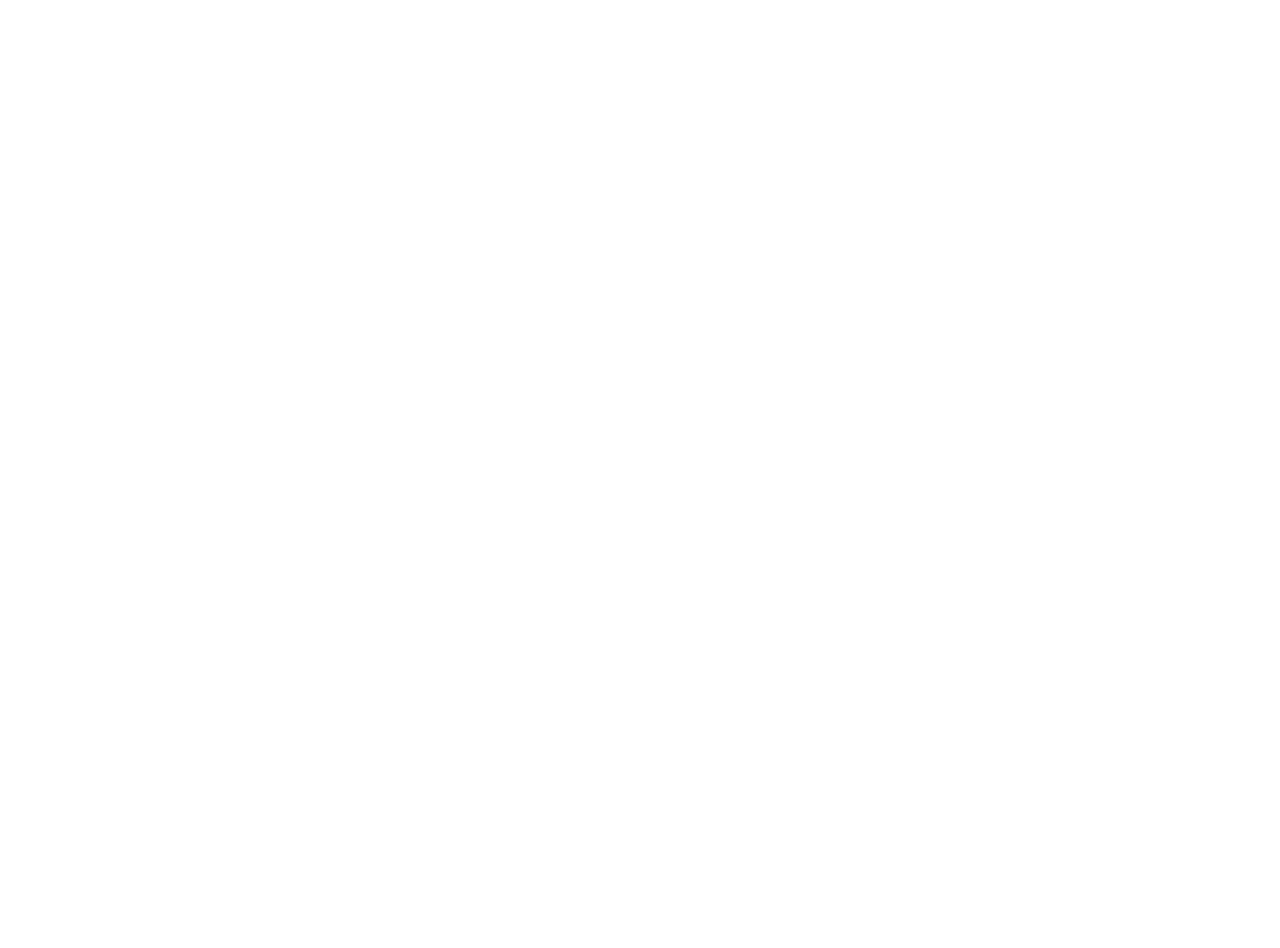Can you look at the image and give a comprehensive answer to the question:
How many articles are featured on this webpage?

Upon examining the webpage, I count four distinct article sections, each with a title, image, and brief description, indicating that there are four articles featured on this webpage.